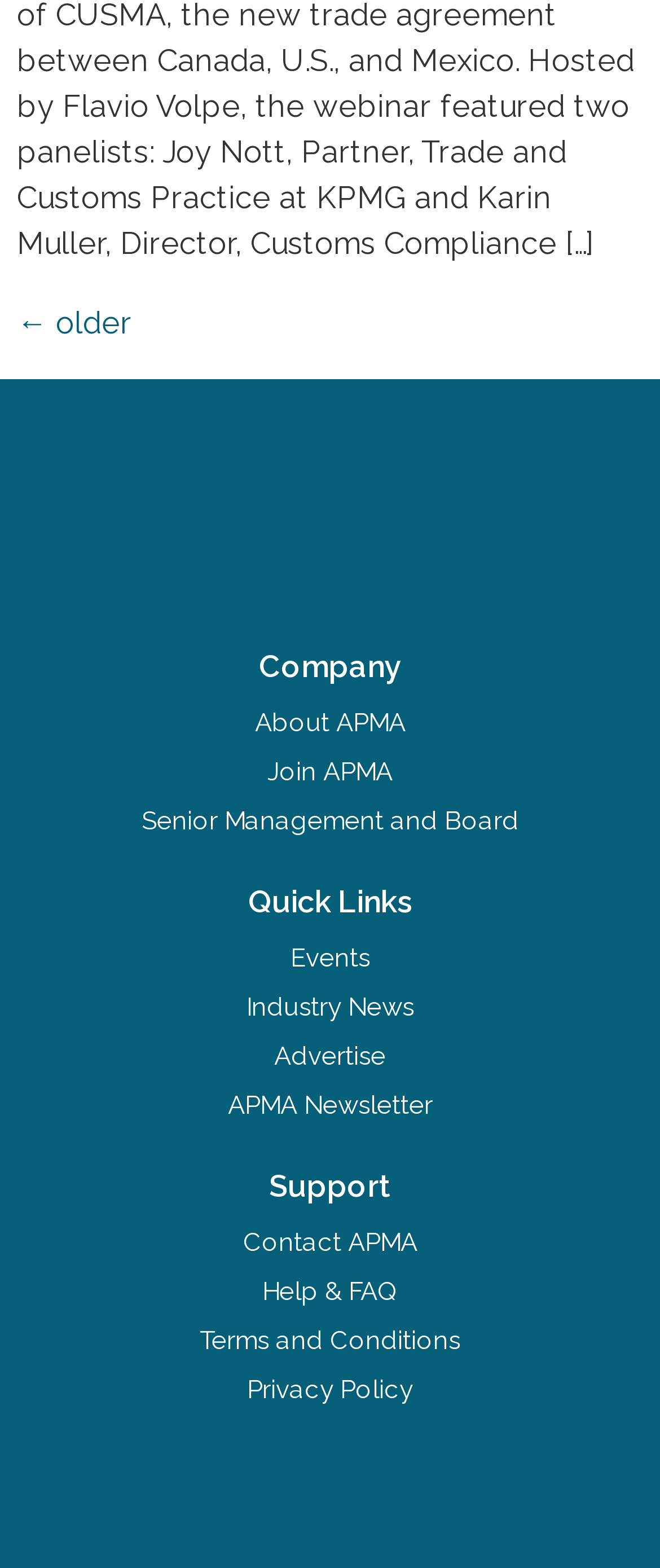Pinpoint the bounding box coordinates of the clickable area necessary to execute the following instruction: "view terms and conditions". The coordinates should be given as four float numbers between 0 and 1, namely [left, top, right, bottom].

[0.303, 0.845, 0.697, 0.864]